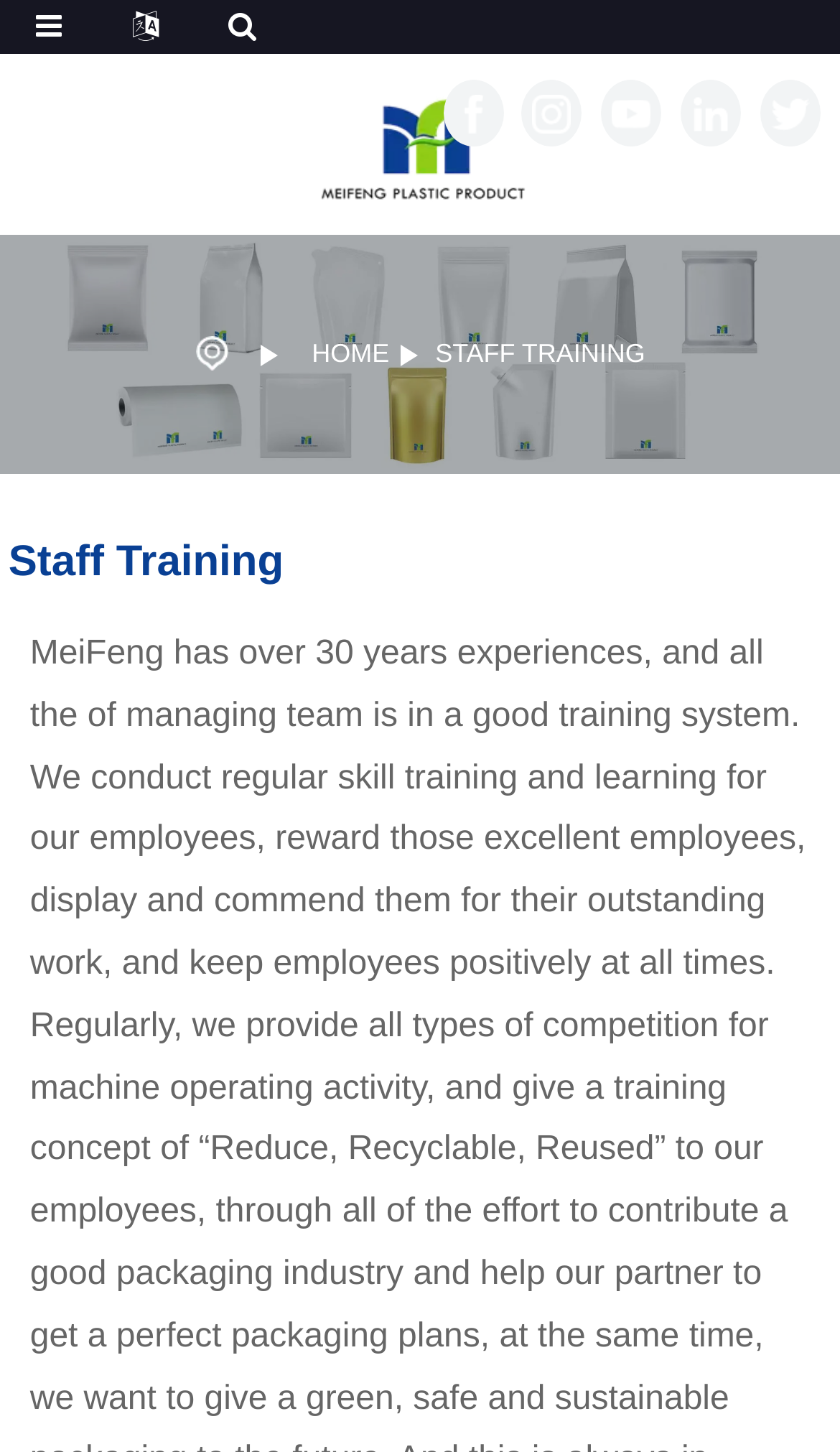What is the purpose of the company's training system?
Please craft a detailed and exhaustive response to the question.

According to the StaticText element, the company conducts regular skill training and learning for its employees, and the purpose of this system is to keep employees positively at all times.